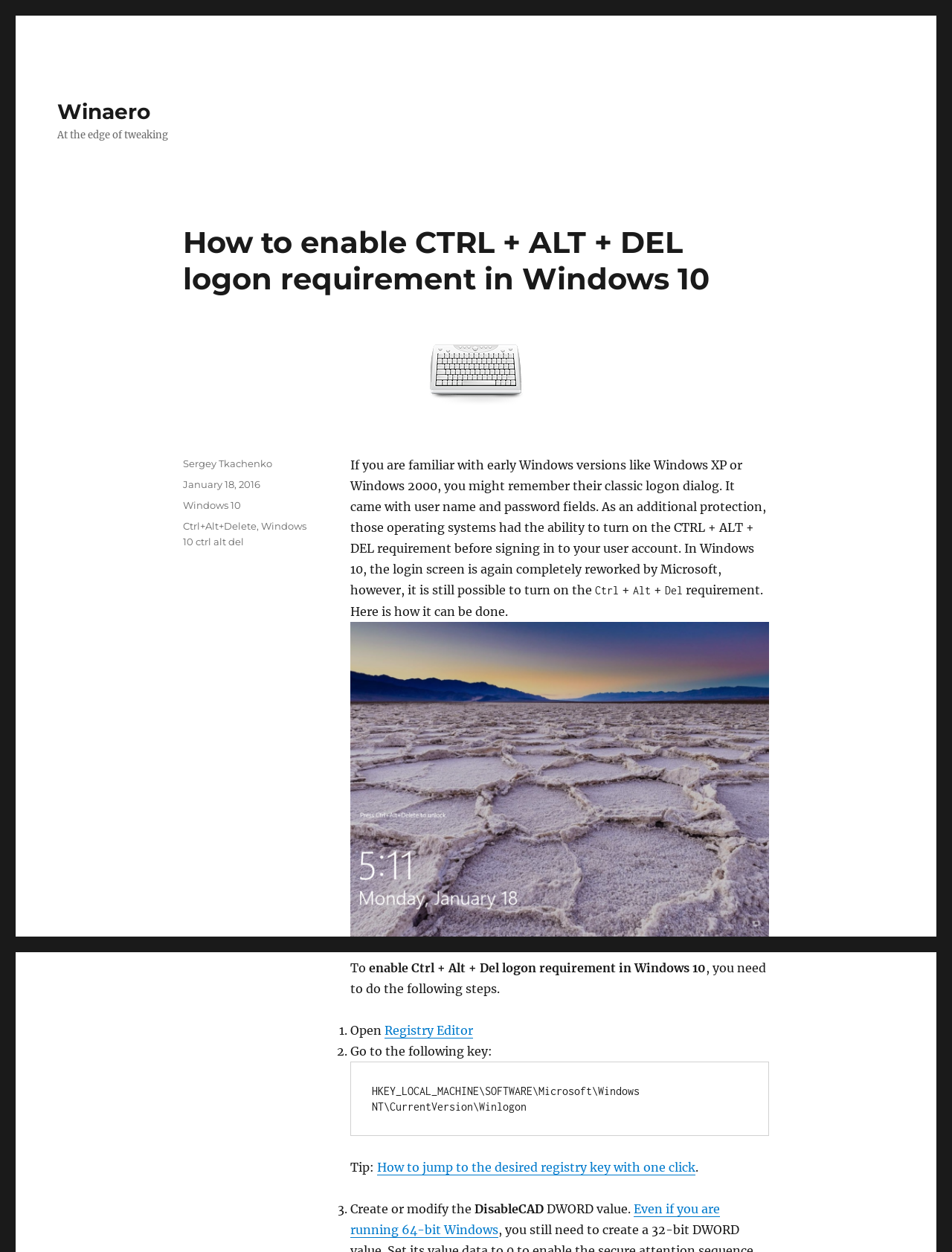Give a detailed account of the webpage, highlighting key information.

This webpage is about enabling the Ctrl + Alt + Del logon requirement in Windows 10. At the top, there is a link to "Winaero" and a tagline "At the edge of tweaking". Below this, there is a main heading that repeats the title of the webpage. 

The main content of the webpage is divided into two sections. The first section provides an introduction to the classic logon dialog in early Windows versions and how it can be enabled in Windows 10. This section contains several paragraphs of text, with keywords "Ctrl", "Alt", and "Del" highlighted. There is also a link to "Windows 10 control alt del login screen" with an accompanying image.

The second section provides a step-by-step guide on how to enable the Ctrl + Alt + Del logon requirement in Windows 10. This section is organized as a numbered list, with each step described in a separate paragraph. The steps include opening the Registry Editor, navigating to a specific key, and creating or modifying a DWORD value. There are also links to additional resources, such as a tip on how to jump to the desired registry key with one click.

At the bottom of the webpage, there is a footer section that contains information about the author, Sergey Tkachenko, and the date the article was posted, January 18, 2016. There are also links to categories and tags, including "Windows 10", "Ctrl+Alt+Delete", and "Windows 10 ctrl alt del".